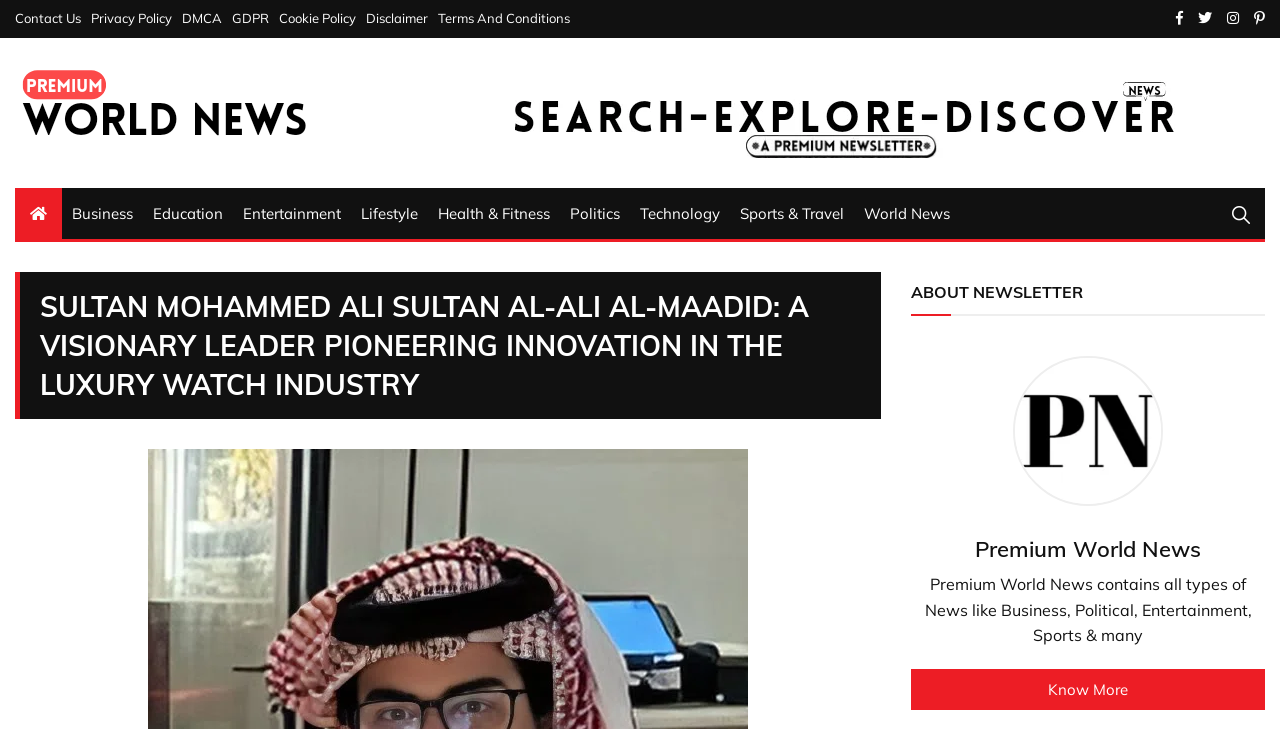Describe all the key features of the webpage in detail.

The webpage is about Sultan Mohammed Ali Sultan Al-Ali Al-Maadid, a young entrepreneur and founder of Natlus Design, a luxury watch and clock manufacturer based in Doha, Qatar. 

At the top left corner, there are several links, including "Contact Us", "Privacy Policy", "DMCA", "GDPR", "Cookie Policy", "Disclaimer", and "Terms And Conditions". 

To the right of these links, there are four social media icons. 

Below these elements, there is a logo of "Premium World News" with a banner stretching across the page. 

On the left side of the page, there is a navigation menu with links to various categories, including "Business", "Education", "Entertainment", "Lifestyle", "Health & Fitness", "Politics", "Technology", "Sports & Travel", and "World News". 

In the main content area, there is a heading that reads "SULTAN MOHAMMED ALI SULTAN AL-ALI AL-MAADID: A VISIONARY LEADER PIONEERING INNOVATION IN THE LUXURY WATCH INDUSTRY". 

Below this heading, there is a section about a newsletter, followed by an icon and a heading that reads "Premium World News". 

A paragraph of text describes Premium World News as a platform that contains various types of news. 

Finally, there is a "Know More" link at the bottom of the page.